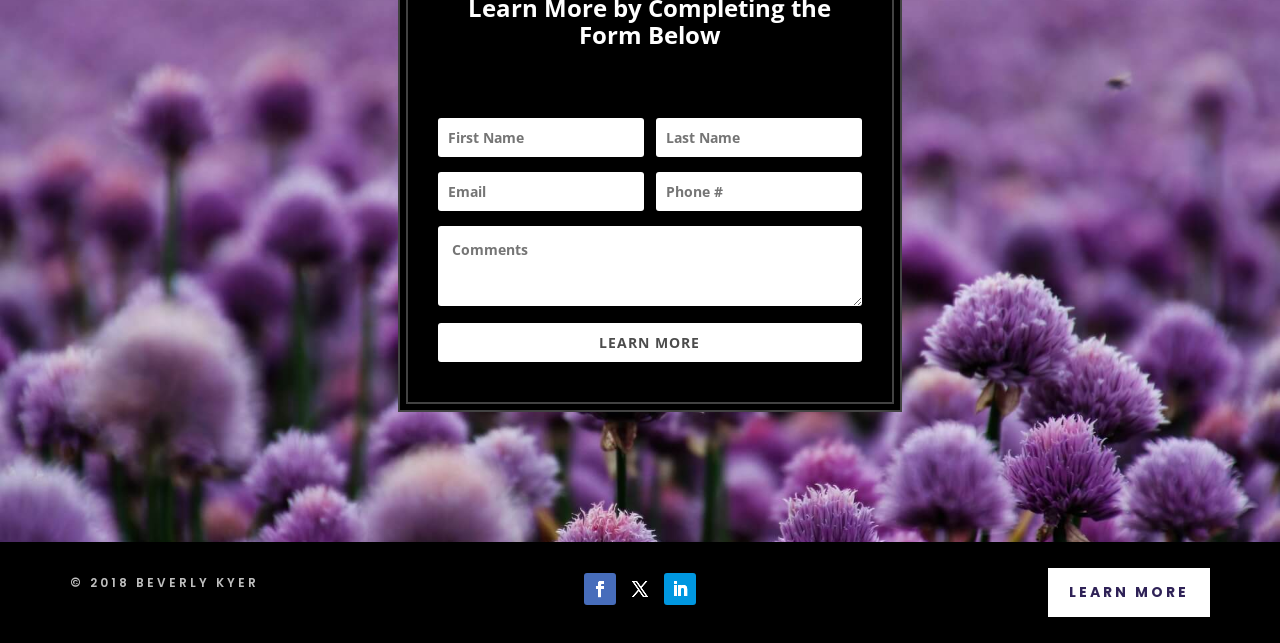Respond to the following question using a concise word or phrase: 
What is the position of the 'Comments' textbox?

Below the 'Phone #' textbox